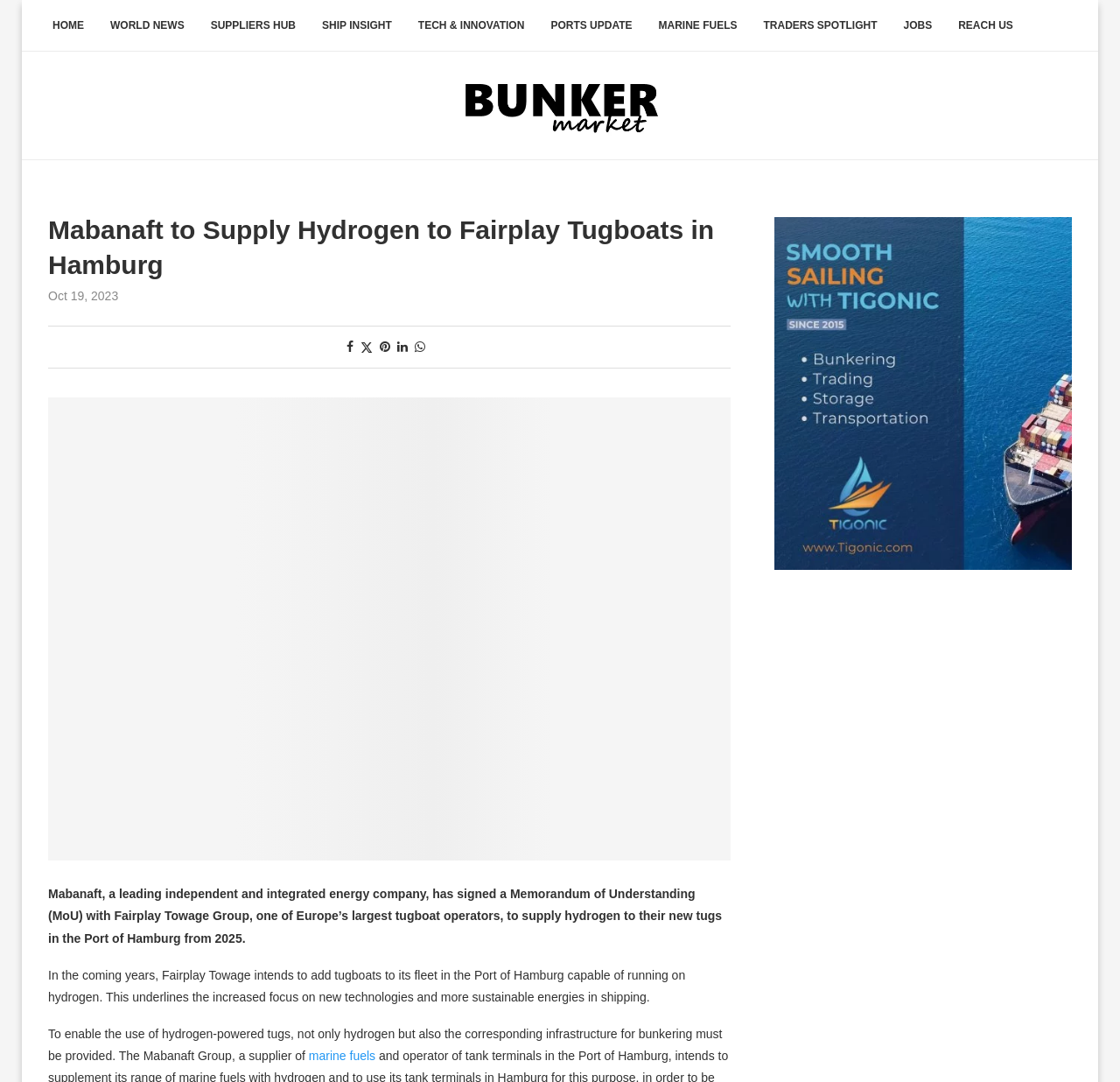Please find the bounding box for the following UI element description. Provide the coordinates in (top-left x, top-left y, bottom-right x, bottom-right y) format, with values between 0 and 1: Tech & Innovation

[0.362, 0.0, 0.48, 0.048]